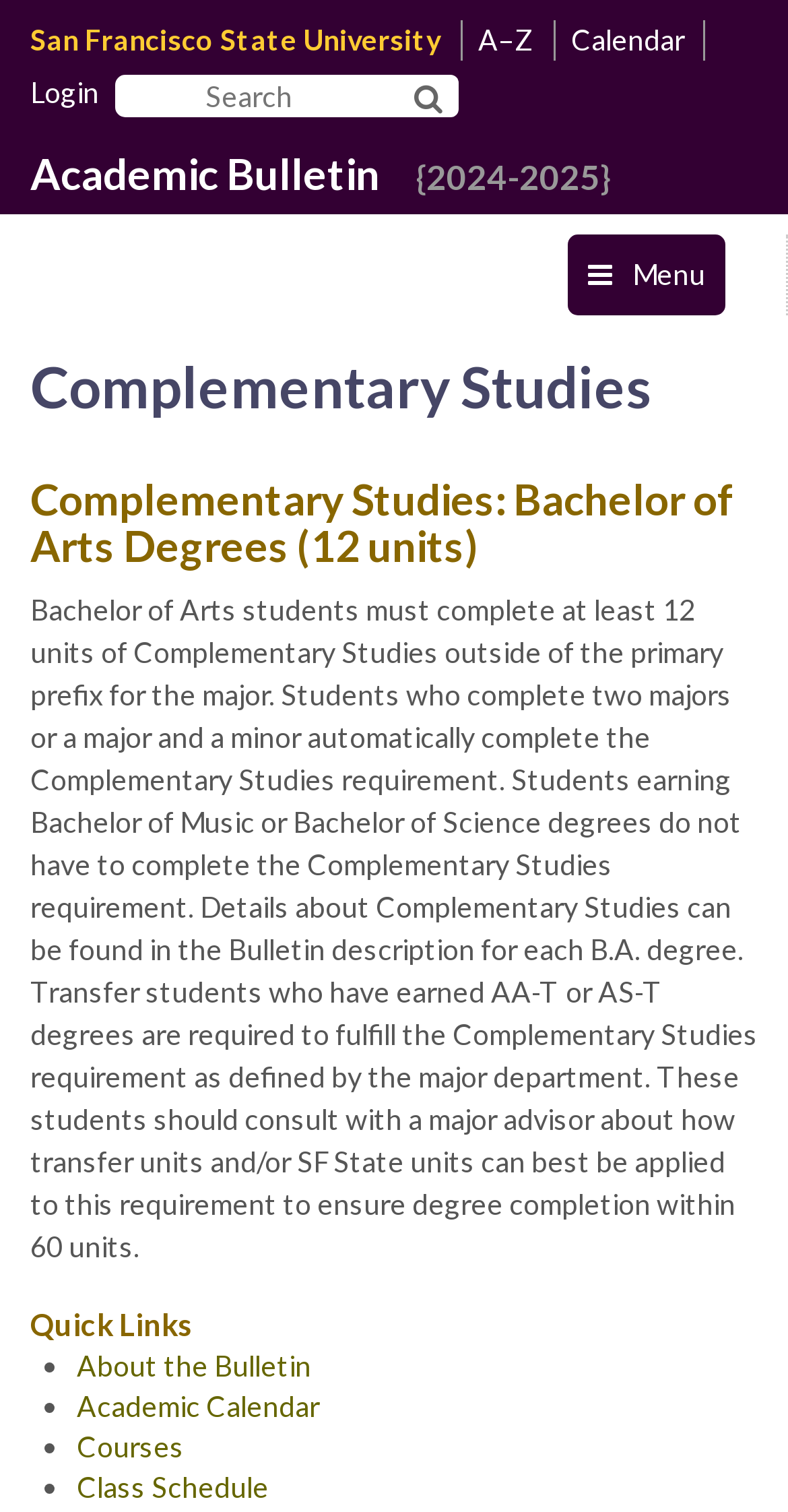For the given element description Login, determine the bounding box coordinates of the UI element. The coordinates should follow the format (top-left x, top-left y, bottom-right x, bottom-right y) and be within the range of 0 to 1.

[0.038, 0.049, 0.126, 0.072]